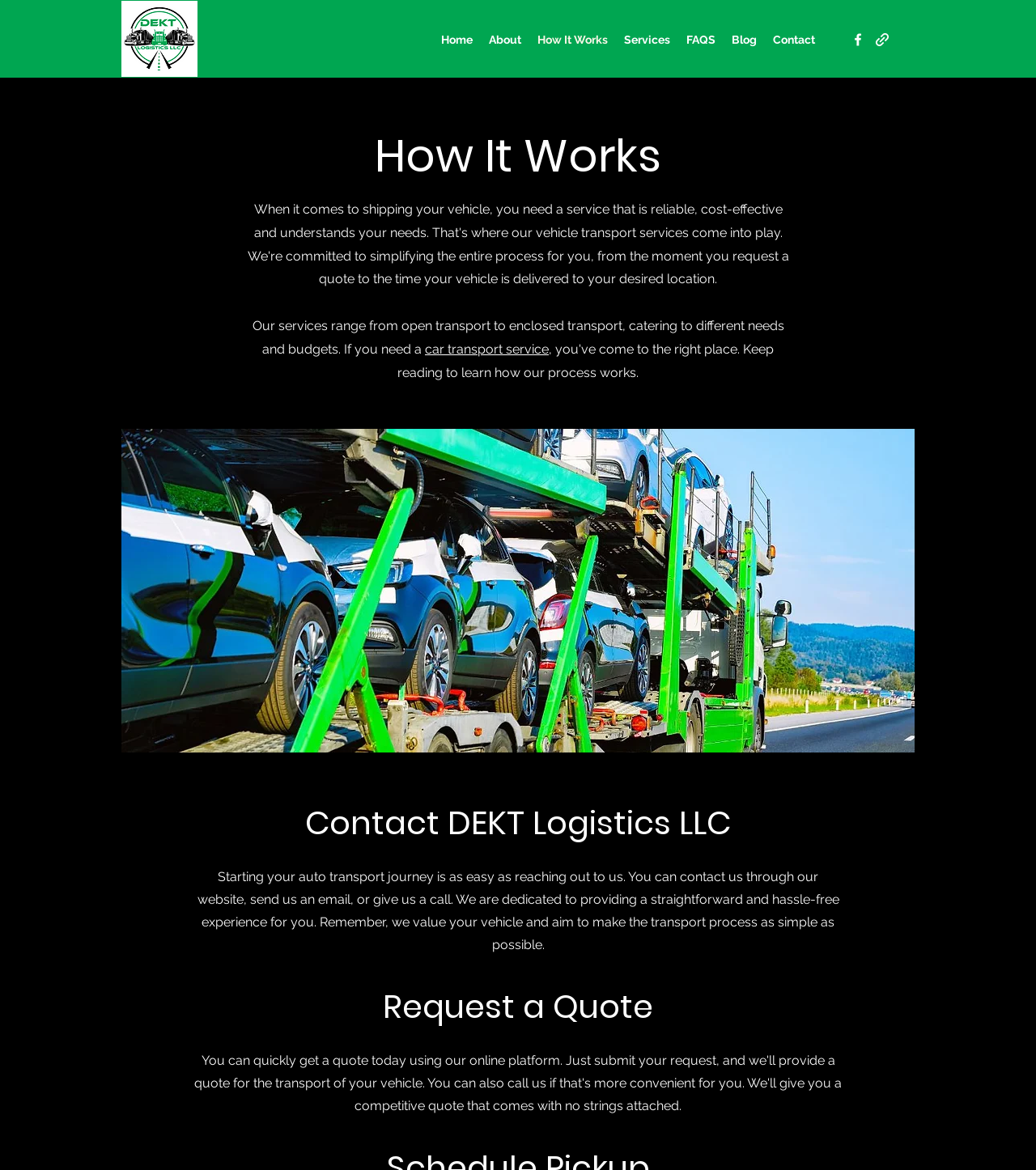What is the company's attitude towards vehicles?
Please give a well-detailed answer to the question.

The webpage mentions that 'We value your vehicle and aim to make the transport process as simple as possible.' This indicates that the company values and respects its customers' vehicles.